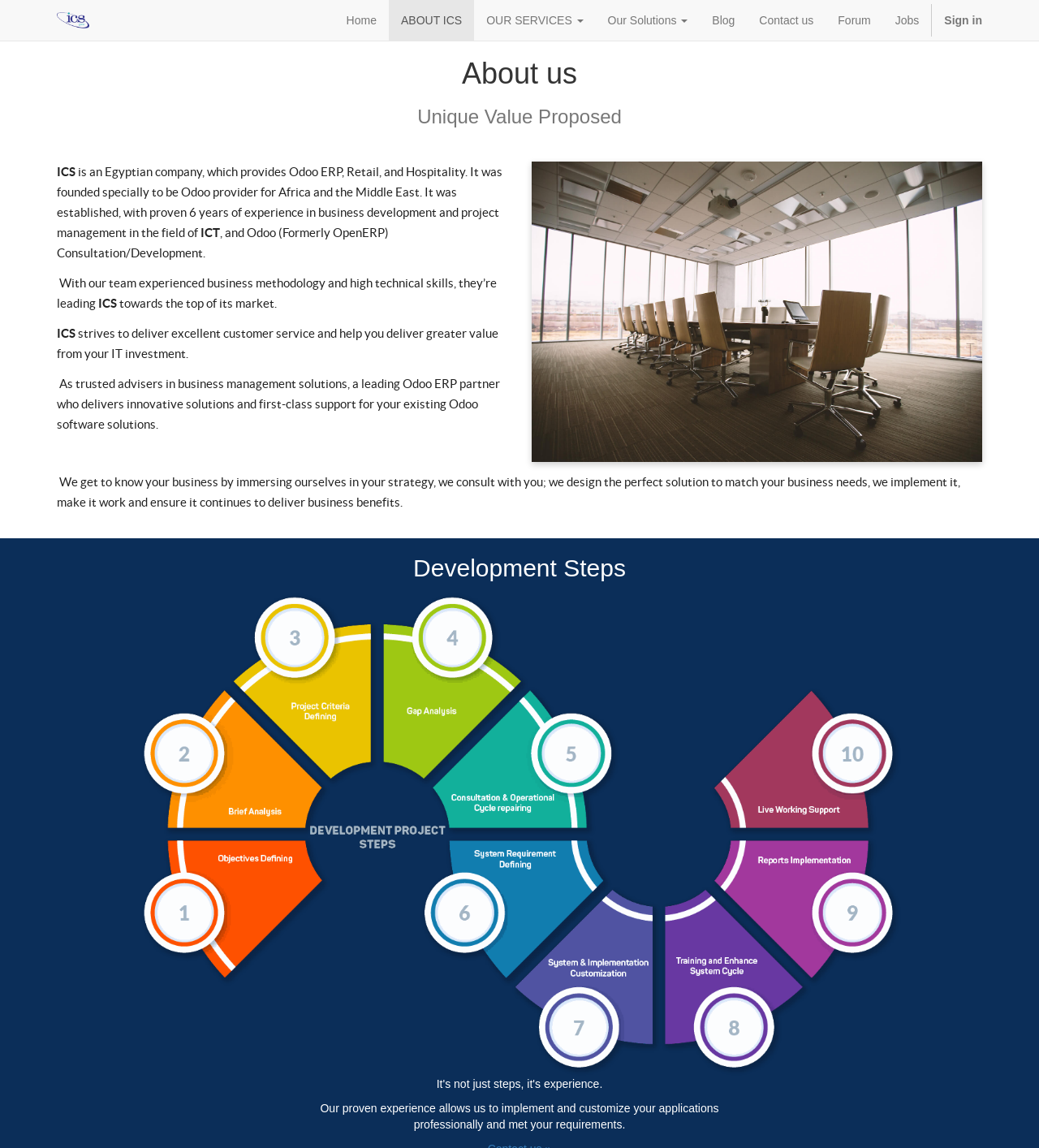What is the company's approach to business?
Please respond to the question with a detailed and thorough explanation.

According to the static text, ICS gets to know the business by immersing themselves in the strategy, consulting with the customer, designing the perfect solution, implementing it, and ensuring it continues to deliver business benefits.